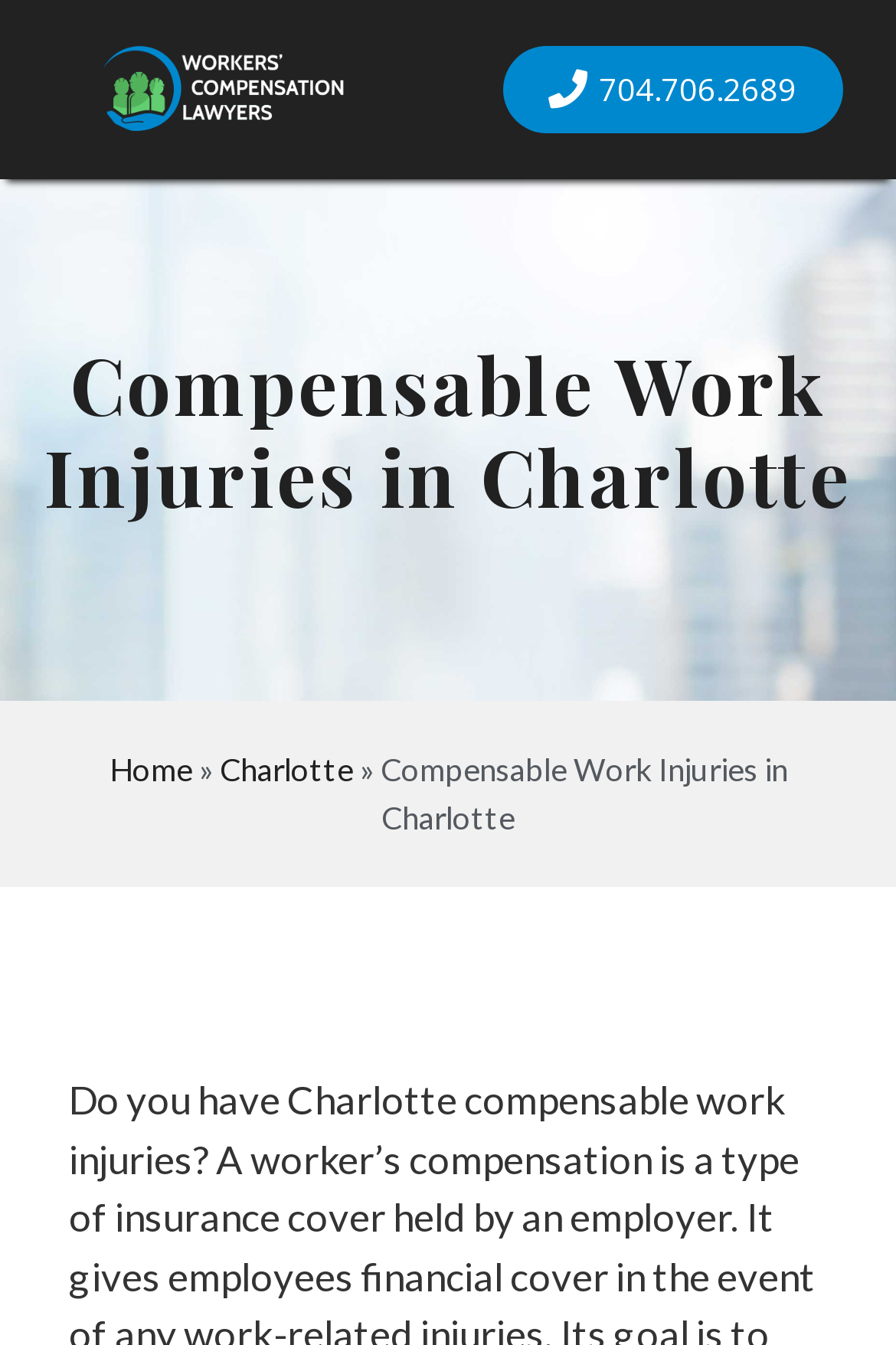Please study the image and answer the question comprehensively:
How many navigation links are in the breadcrumbs?

I found the number of navigation links by looking at the breadcrumbs navigation element which contains three links: 'Home', '»', and 'Charlotte'.